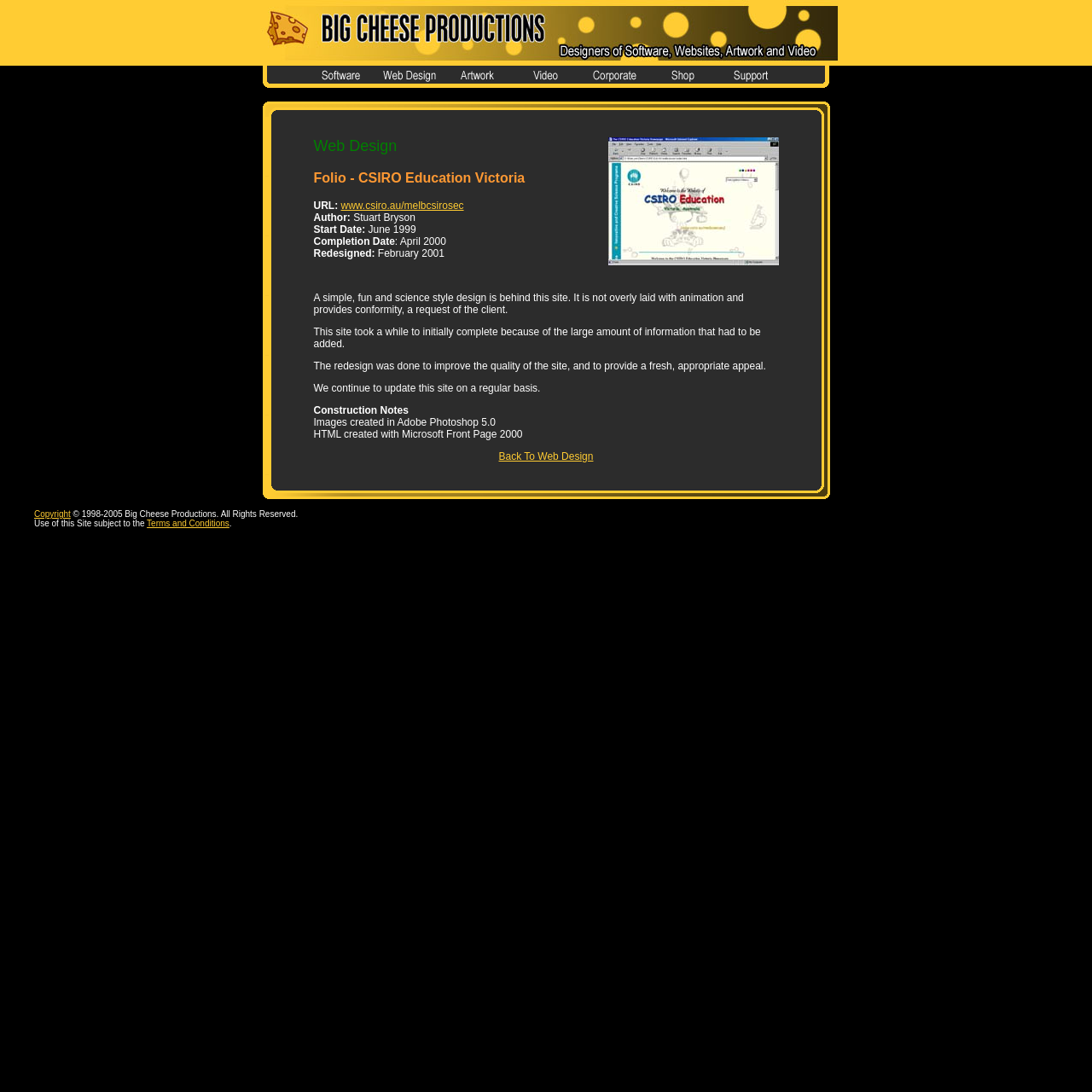Determine the bounding box coordinates of the UI element that matches the following description: "name="s"". The coordinates should be four float numbers between 0 and 1 in the format [left, top, right, bottom].

None